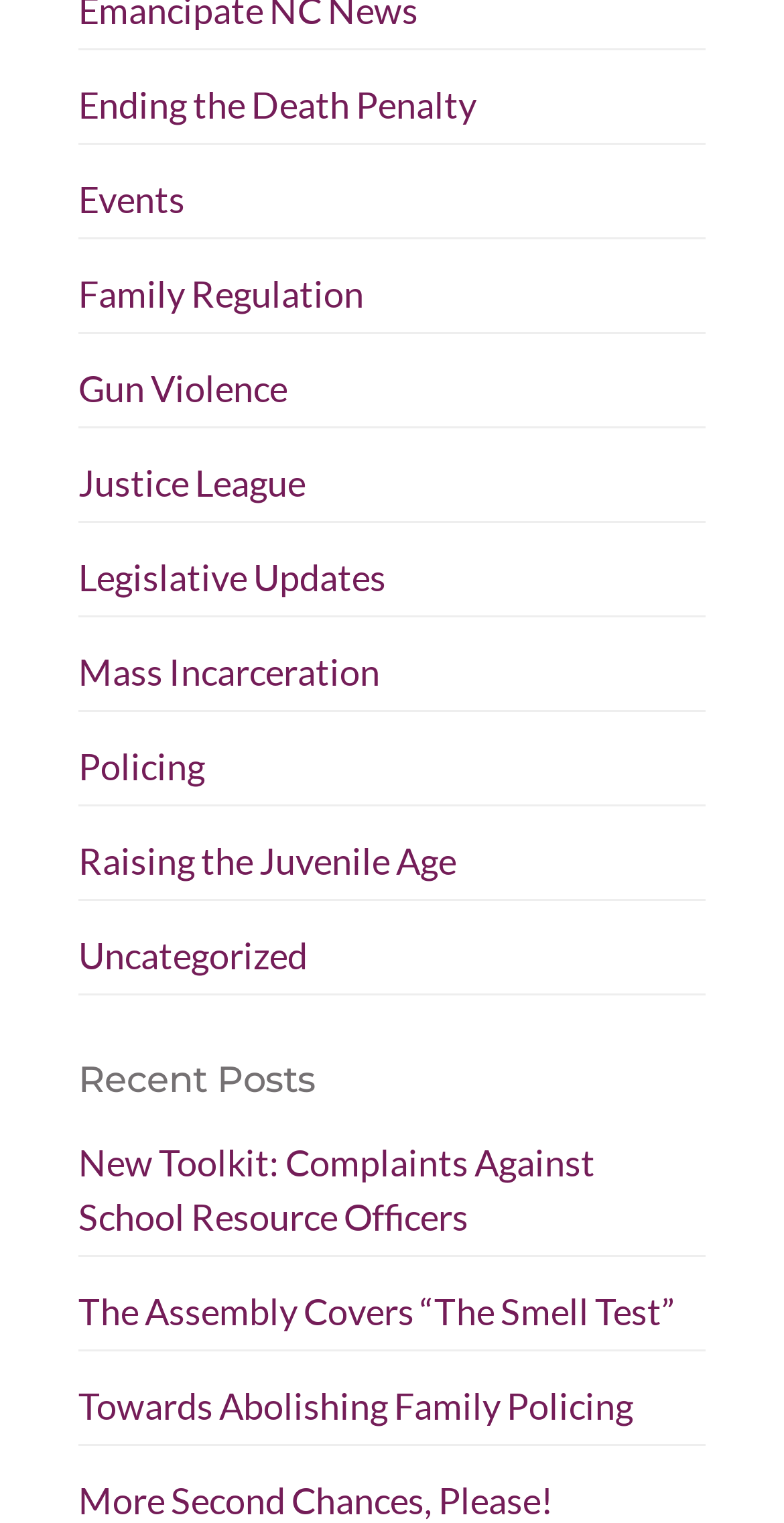Please specify the bounding box coordinates of the clickable region necessary for completing the following instruction: "Click on the 'Ending the Death Penalty' link". The coordinates must consist of four float numbers between 0 and 1, i.e., [left, top, right, bottom].

[0.1, 0.054, 0.608, 0.083]